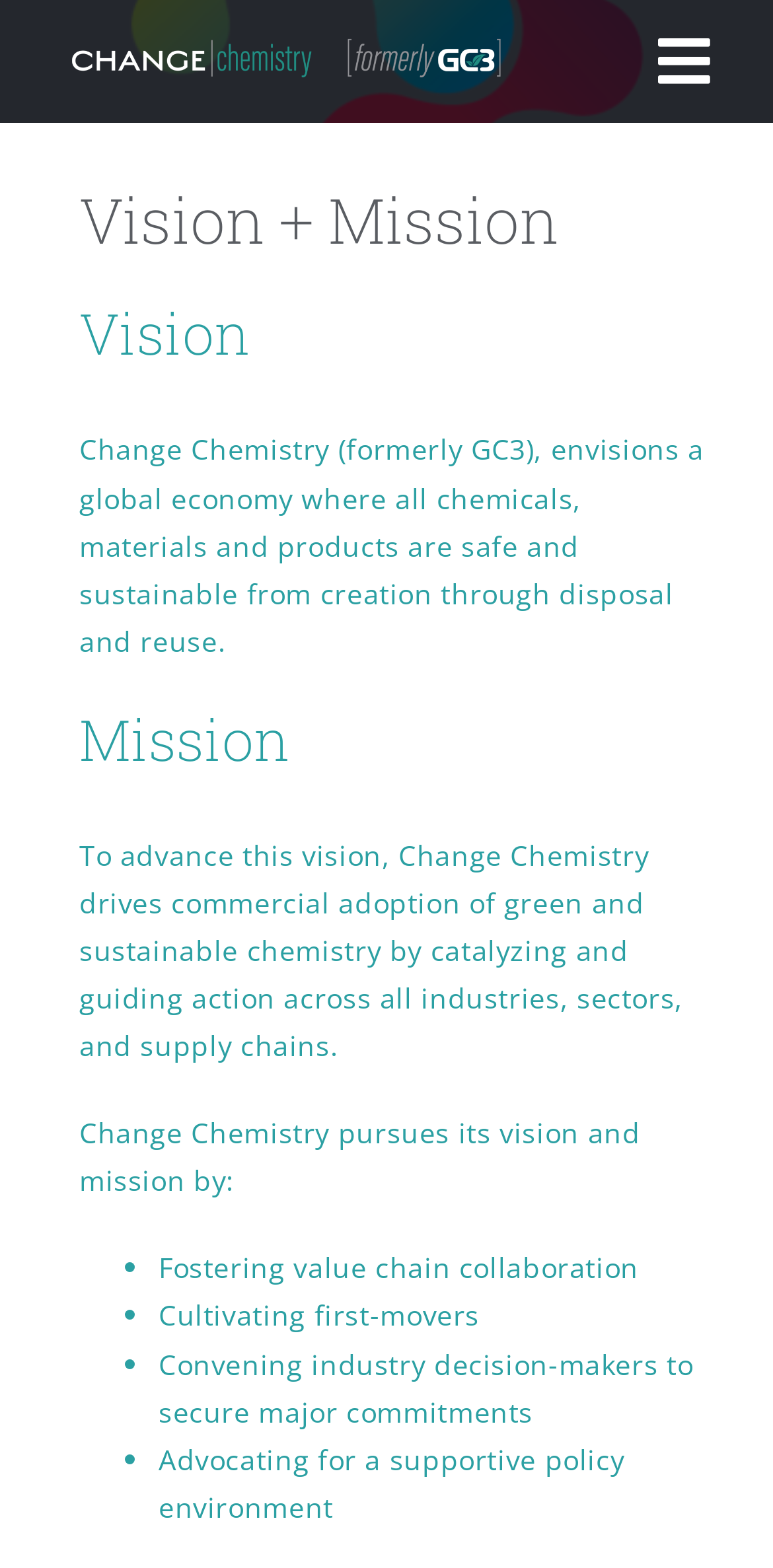Based on the element description, predict the bounding box coordinates (top-left x, top-left y, bottom-right x, bottom-right y) for the UI element in the screenshot: Go to Top

[0.695, 0.746, 0.808, 0.801]